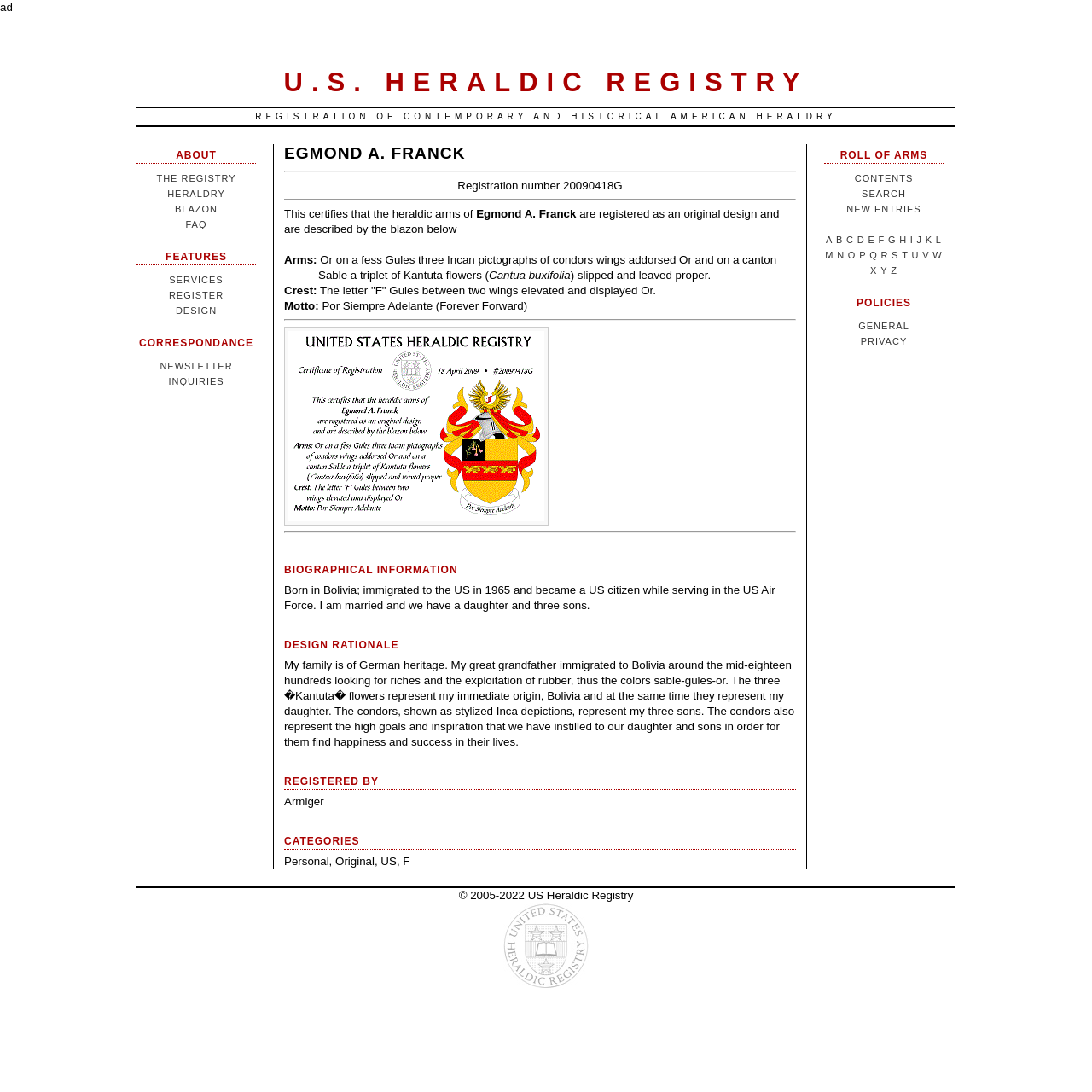Find the bounding box coordinates for the UI element that matches this description: "Contents".

[0.783, 0.159, 0.836, 0.169]